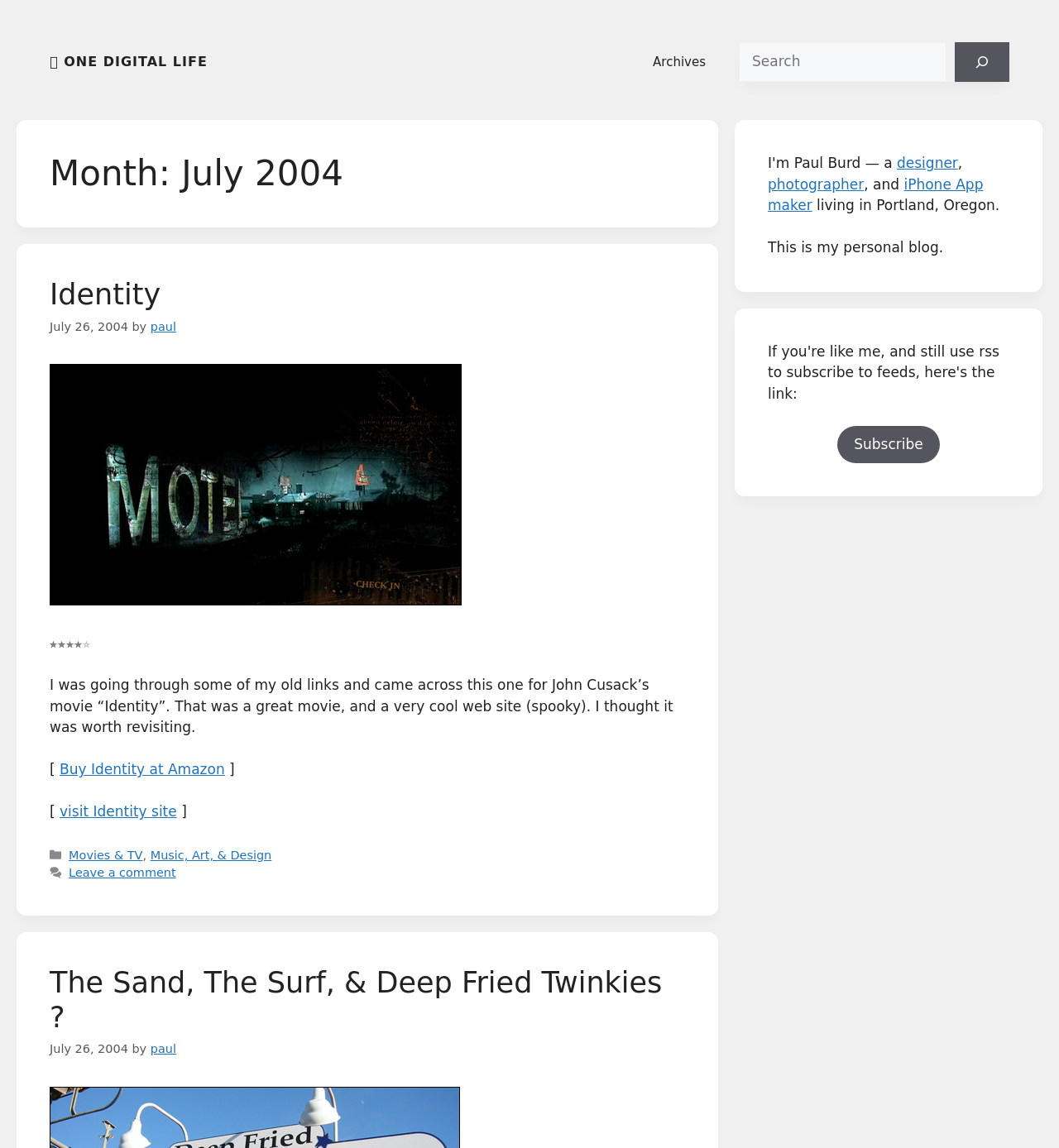Identify the bounding box coordinates of the region that needs to be clicked to carry out this instruction: "Search for something". Provide these coordinates as four float numbers ranging from 0 to 1, i.e., [left, top, right, bottom].

[0.698, 0.037, 0.894, 0.071]